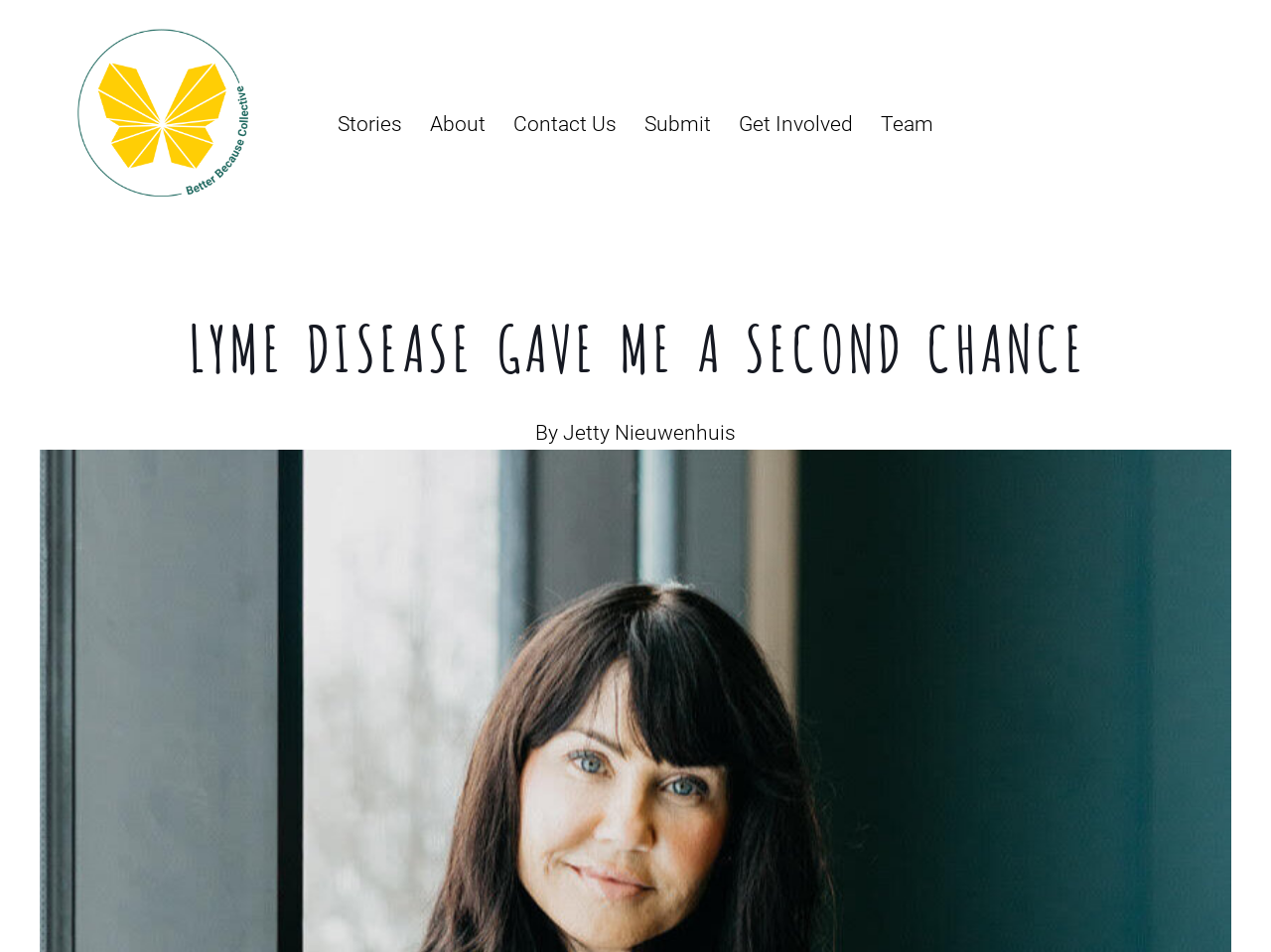Produce an elaborate caption capturing the essence of the webpage.

The webpage is about a personal story related to Lyme disease. At the top left, there is a logo of "Better Because Collective" accompanied by a link to the collective's page. Below the logo, there is a navigation menu with six links: "Stories", "About", "Contact Us", "Submit", "Get Involved", and "Team", which are evenly spaced and aligned horizontally.

The main content of the webpage is a personal story, indicated by a large heading "LYME DISEASE GAVE ME A SECOND CHANCE" that spans almost the entire width of the page. Below the heading, there is a byline that reads "By Jetty Nieuwenhuis", with the author's name in a slightly larger font size.